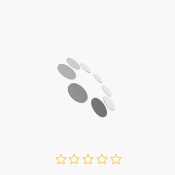How much do the artificial plants cost?
Using the image provided, answer with just one word or phrase.

$34.00